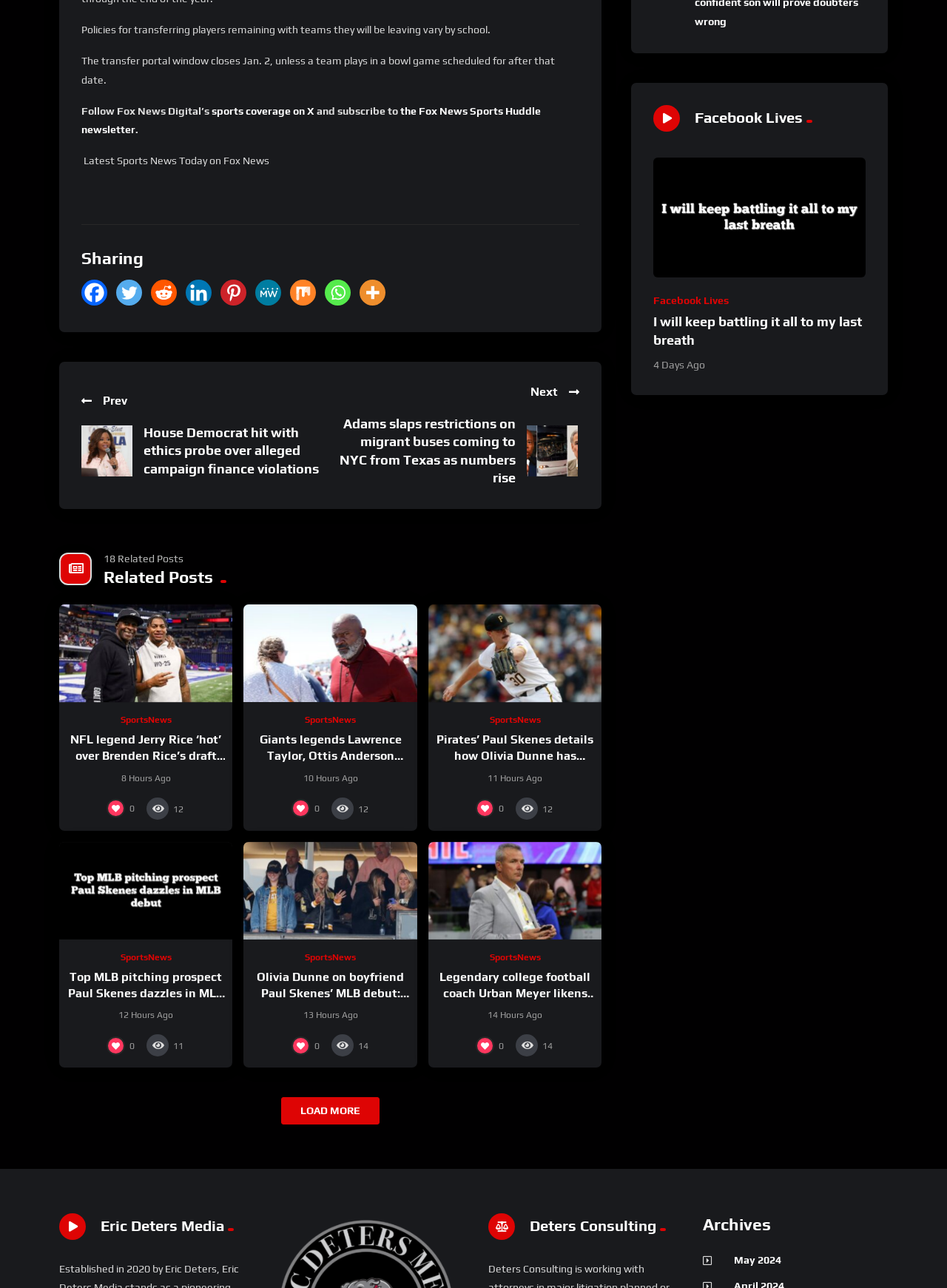Provide the bounding box coordinates for the area that should be clicked to complete the instruction: "Click on the 'Facebook' link to share".

[0.086, 0.217, 0.113, 0.237]